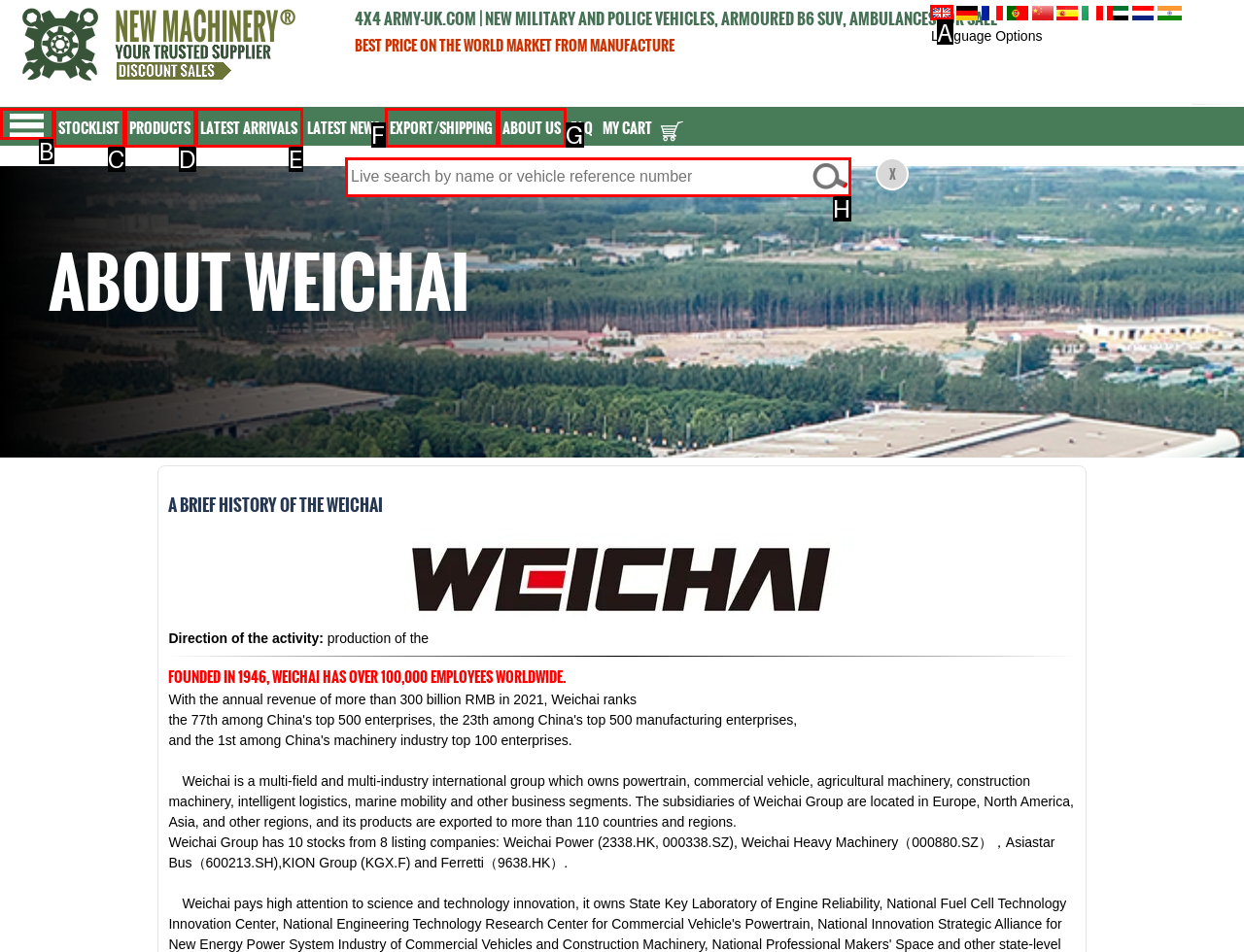Indicate which lettered UI element to click to fulfill the following task: Like the post
Provide the letter of the correct option.

None